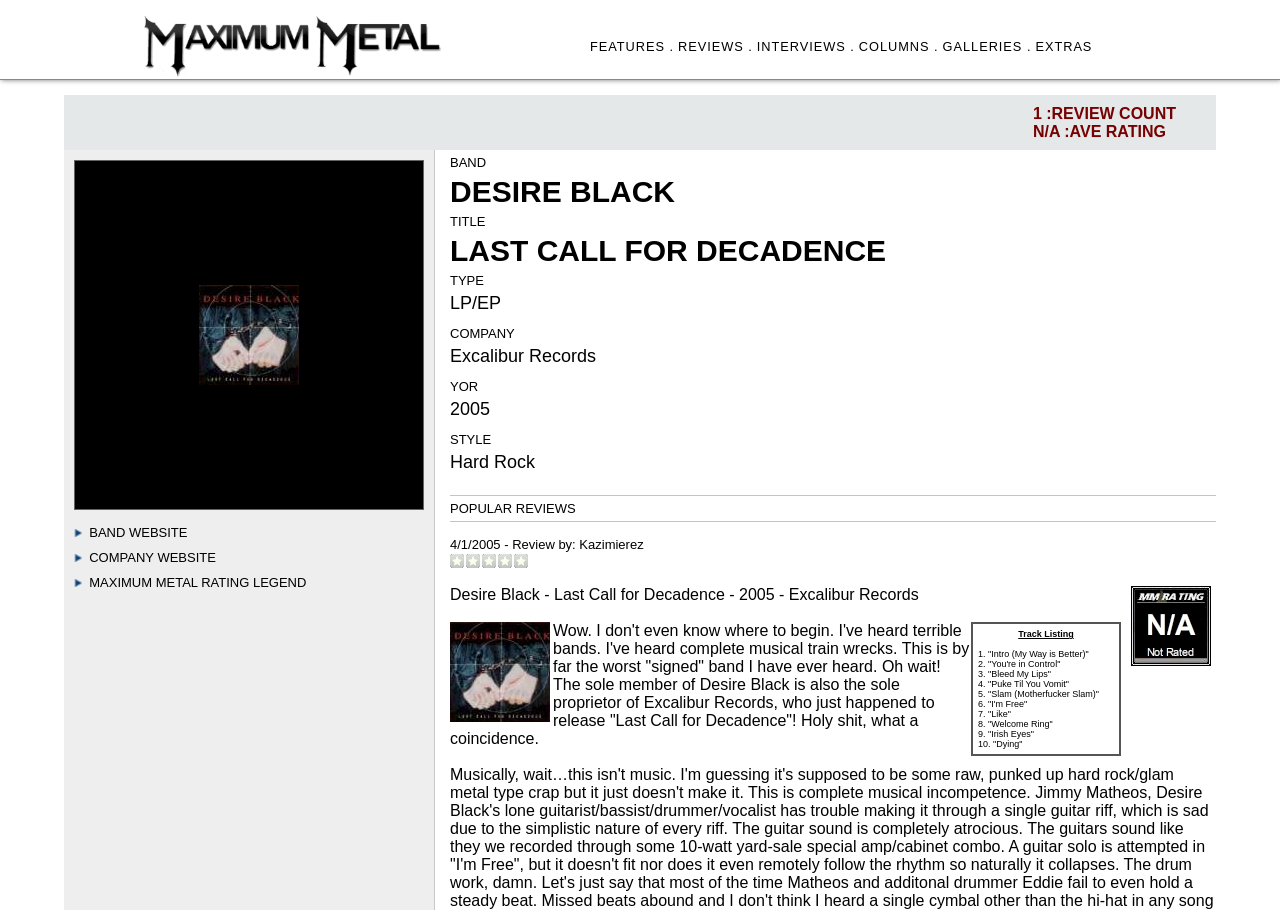What is the rating of the album?
Using the image, respond with a single word or phrase.

N/A